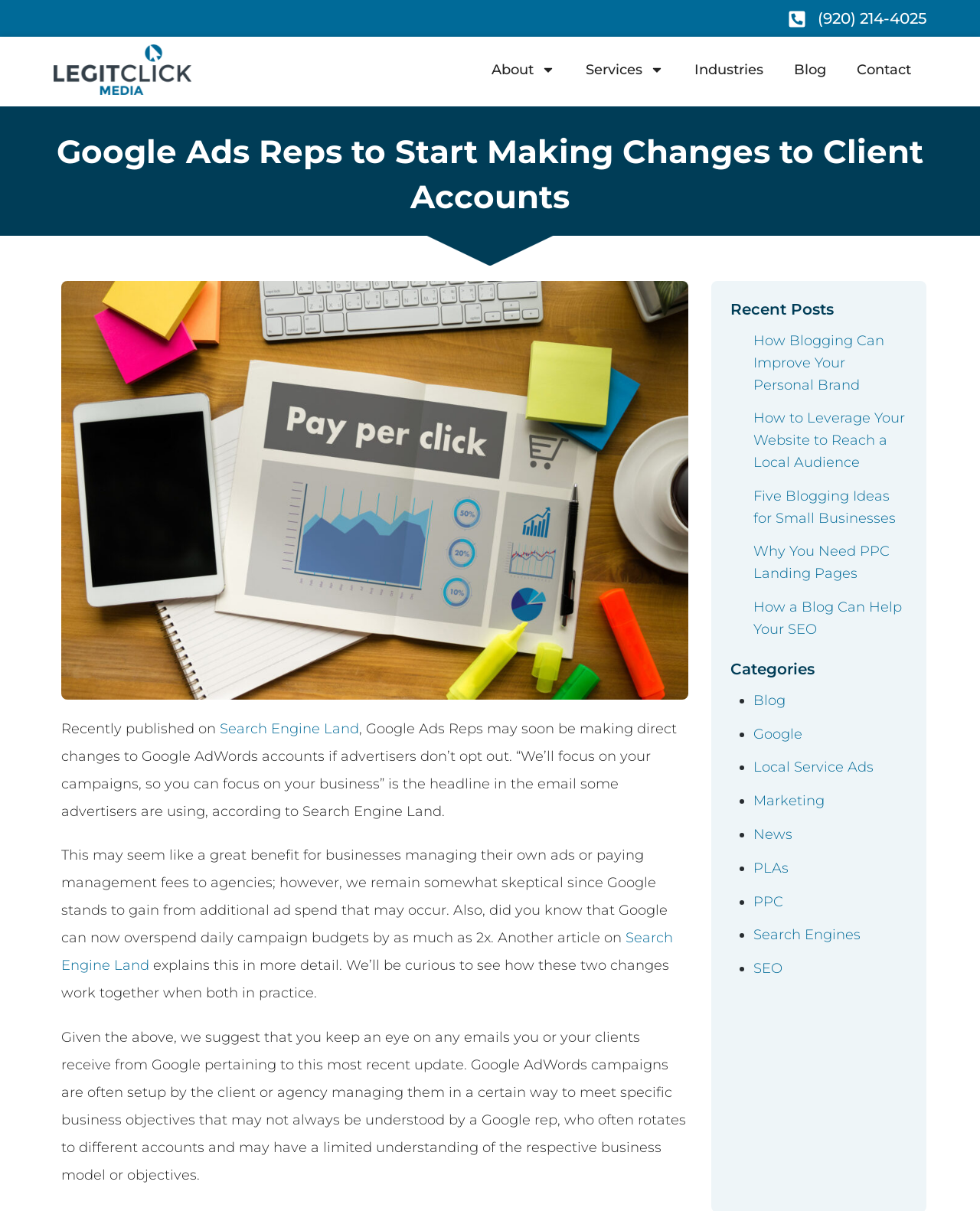Answer the question with a single word or phrase: 
What is the topic of the article mentioned on the webpage?

Google Ads Reps making changes to client accounts